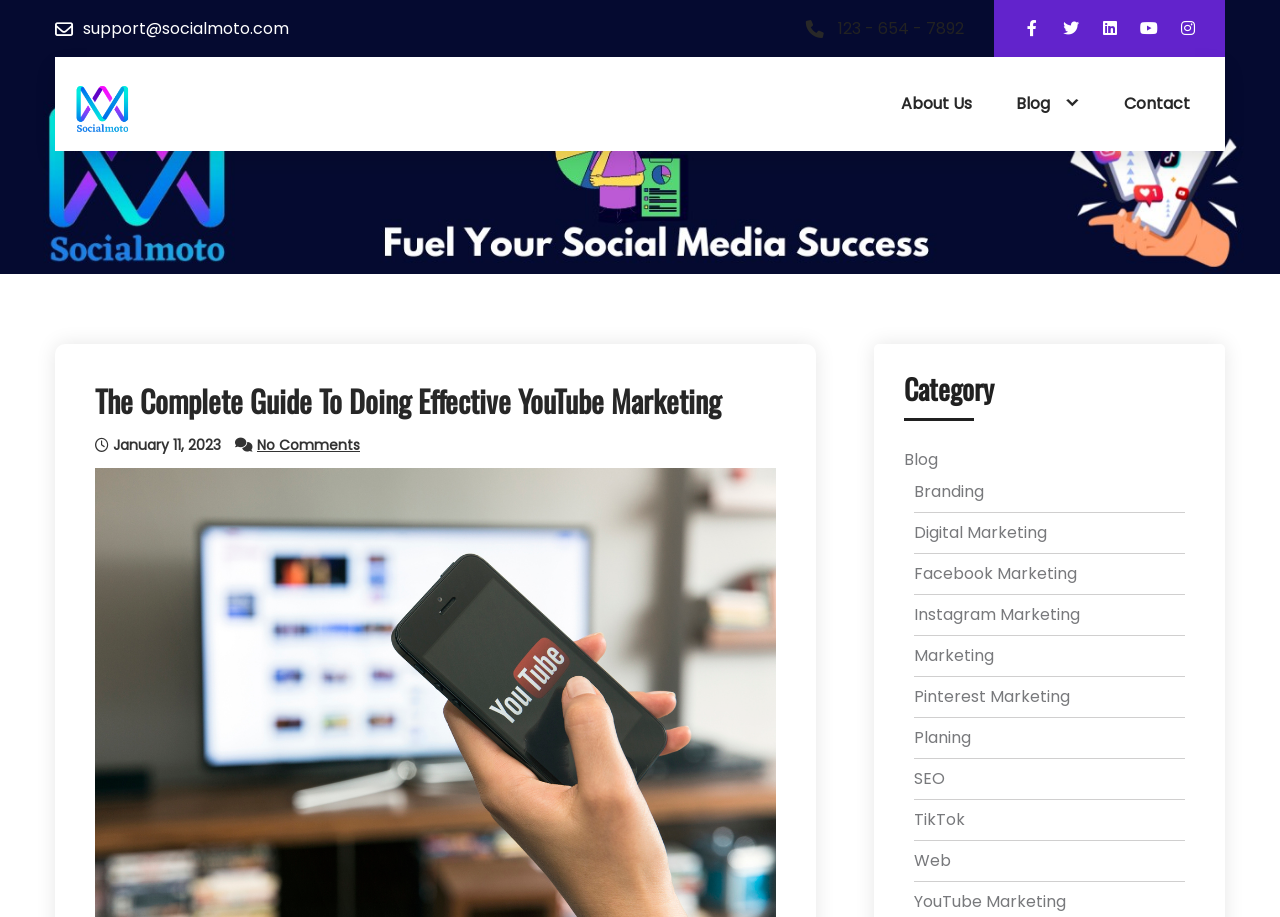Summarize the webpage with a detailed and informative caption.

This webpage is about a comprehensive guide to effective YouTube marketing. At the top left corner, there is a link to "support@socialmoto.com" and a social media logo "Social moto" with an image. To the right of the logo, there is a primary navigation menu with links to "About Us", "Blog", and "Contact".

Below the navigation menu, there is a header section with a heading that reads "The Complete Guide To Doing Effective YouTube Marketing". This heading is accompanied by a date "January 11, 2023" and a link to "No Comments". 

On the right side of the page, there is a category section with a heading "Category" and multiple links to various topics such as "Blog", "Branding", "Digital Marketing", "Facebook Marketing", "Instagram Marketing", "Marketing", "Pinterest Marketing", "Planing", "SEO", "TikTok", "Web", and "YouTube Marketing". These links are arranged vertically, with "Blog" at the top and "YouTube Marketing" at the bottom.